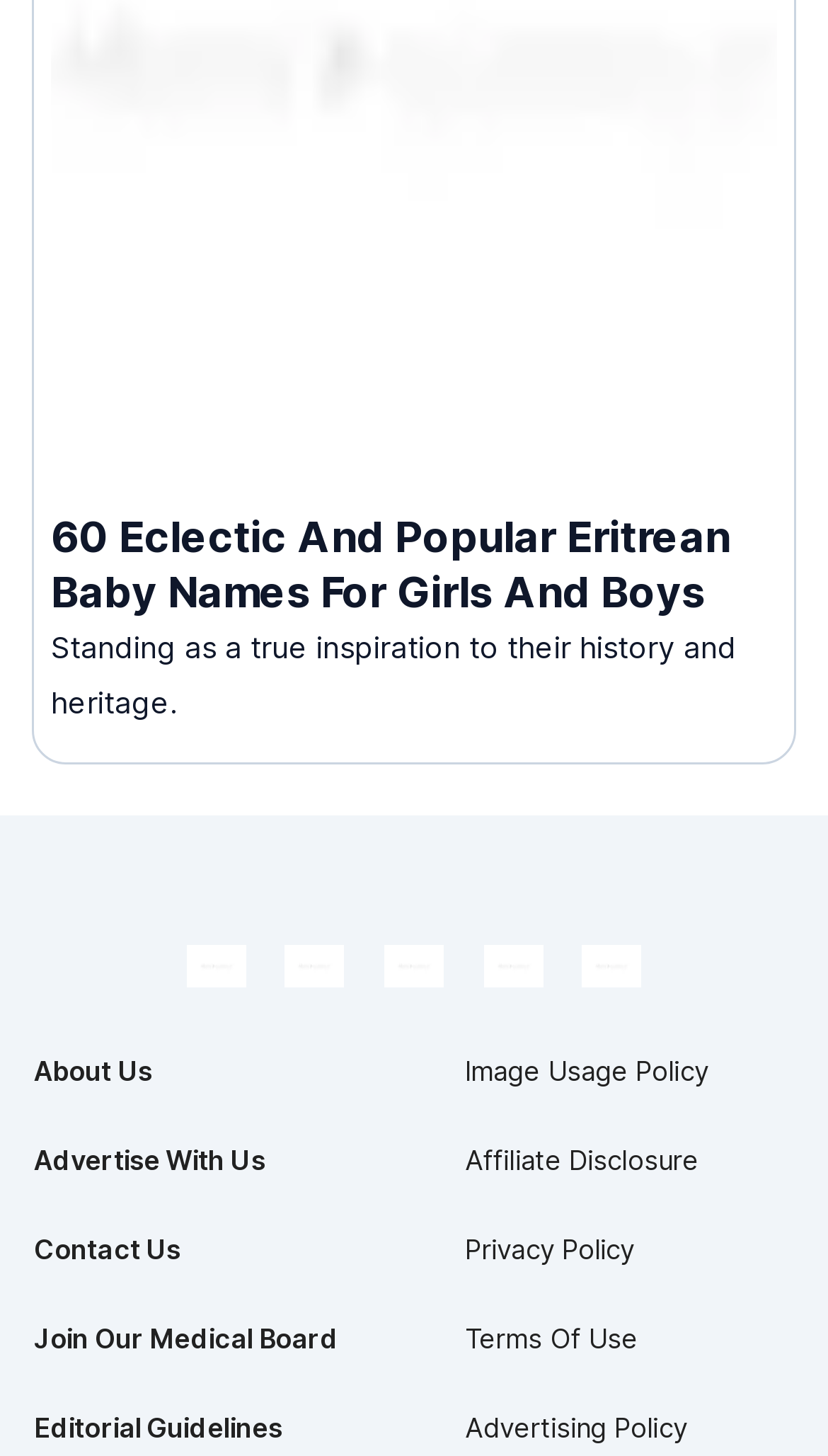Calculate the bounding box coordinates of the UI element given the description: "Image Usage Policy".

[0.562, 0.096, 0.835, 0.116]